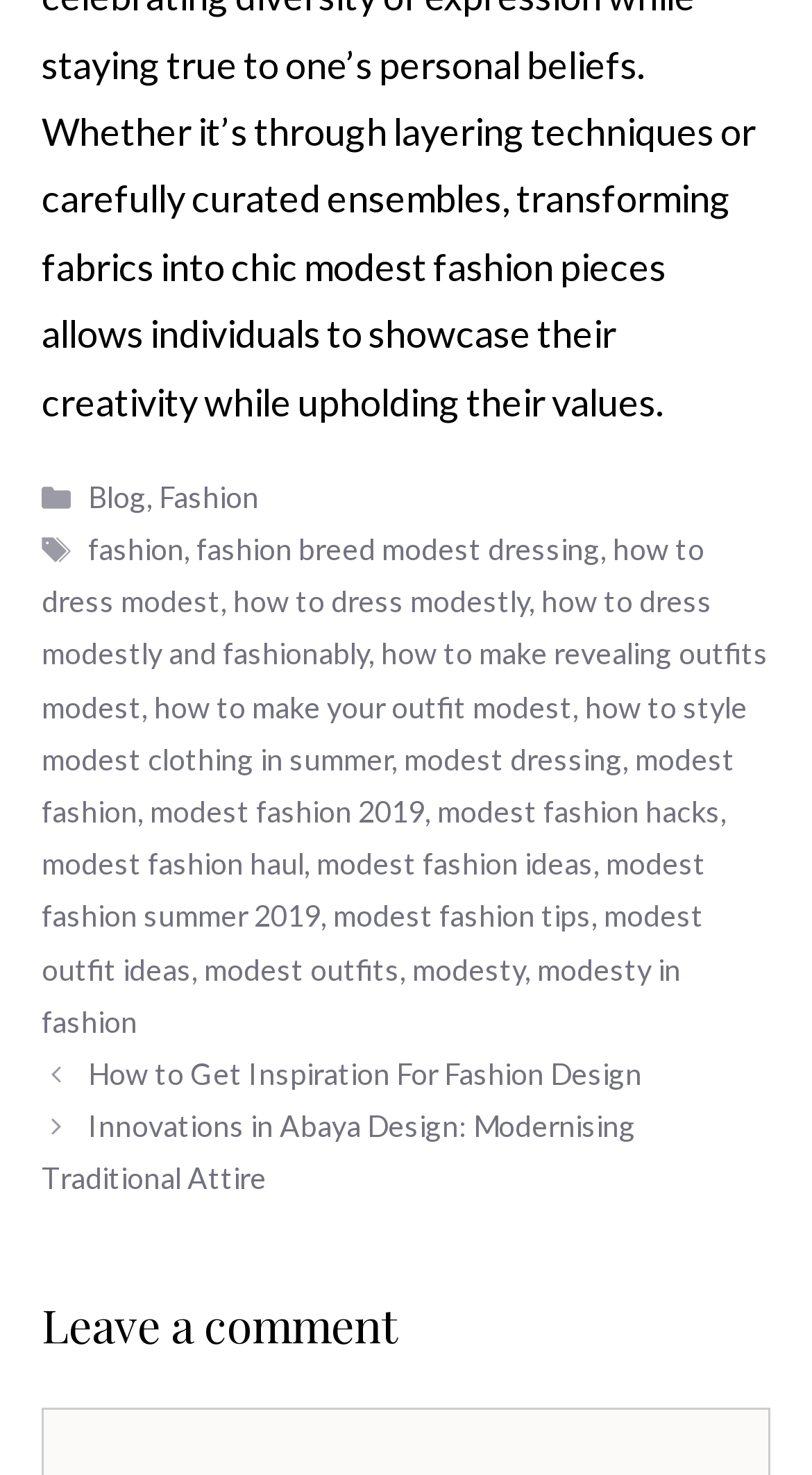Extract the bounding box for the UI element that matches this description: "modest fashion summer 2019".

[0.051, 0.573, 0.869, 0.633]